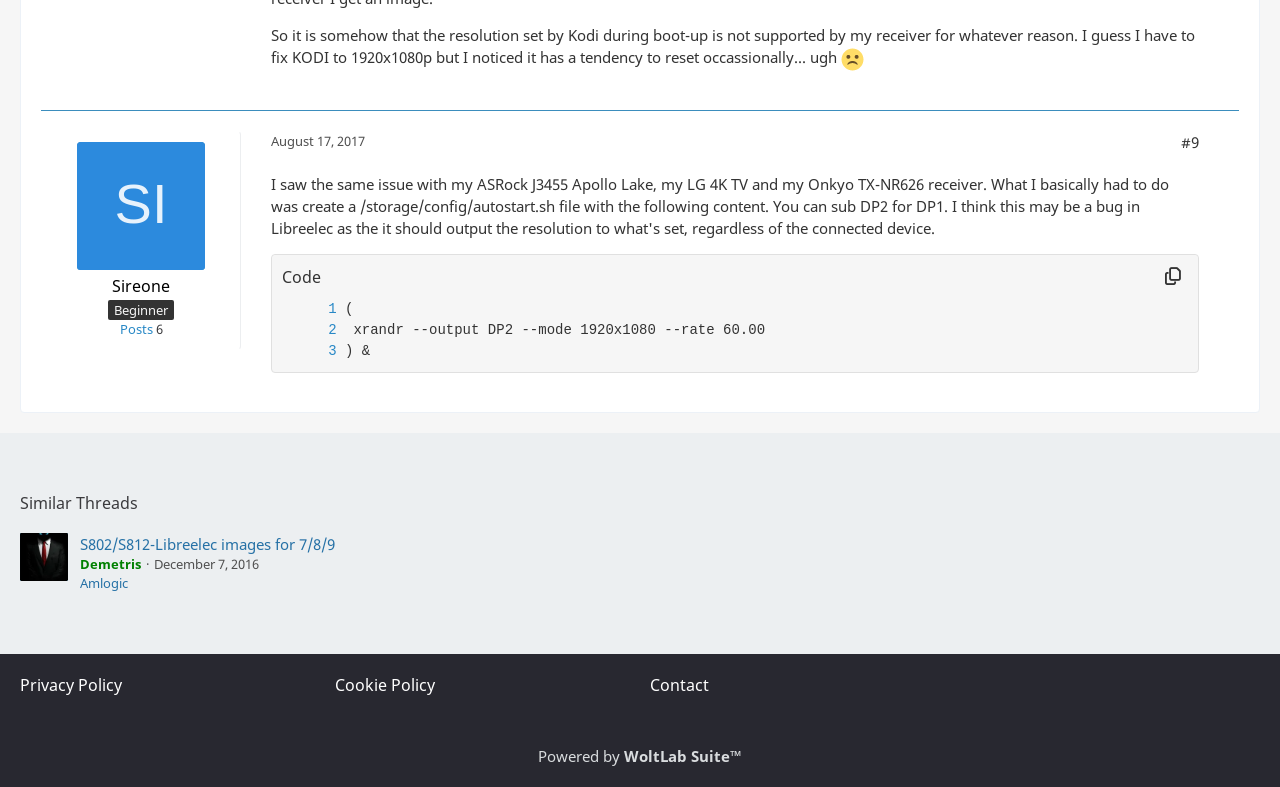Determine the coordinates of the bounding box that should be clicked to complete the instruction: "View the post details on August 17, 2017". The coordinates should be represented by four float numbers between 0 and 1: [left, top, right, bottom].

[0.212, 0.168, 0.285, 0.191]